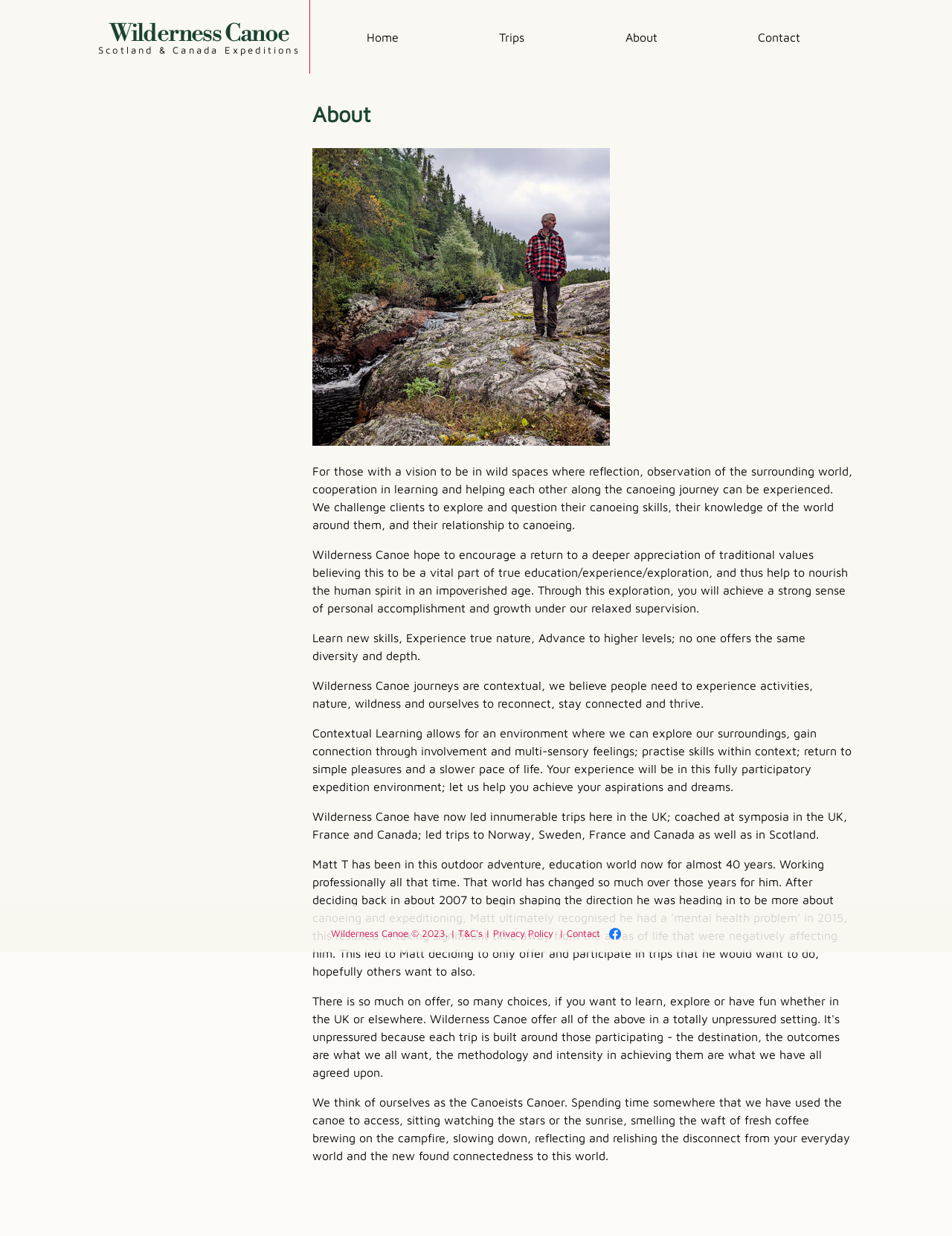Generate a comprehensive caption for the webpage you are viewing.

The webpage is about Wilderness Canoe, a company that offers canoeing expeditions in Scotland and Canada. At the top of the page, there is a heading that reads "Wilderness Canoe" followed by a subtitle "Scotland & Canada Expeditions". 

Below the heading, there is a section about the company, which includes an image and several paragraphs of text. The text describes the company's philosophy and approach to canoeing, emphasizing the importance of traditional values, personal growth, and connection with nature. 

To the top-right of the page, there is a navigation menu with links to "Home", "Trips", "About", and "Contact". 

At the bottom of the page, there is a footer section that includes copyright information, links to "T&C's" and "Privacy Policy", and a "Contact" link. There is also a Facebook icon in the footer section.